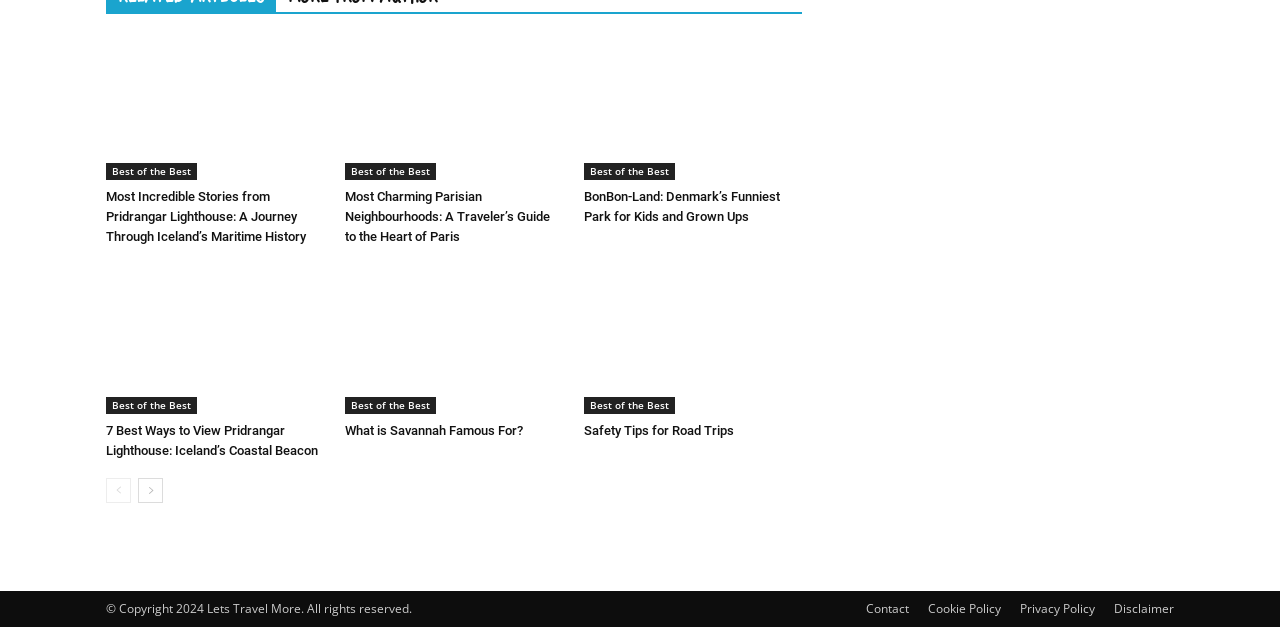Please identify the bounding box coordinates of where to click in order to follow the instruction: "Go to next page".

[0.108, 0.762, 0.127, 0.802]